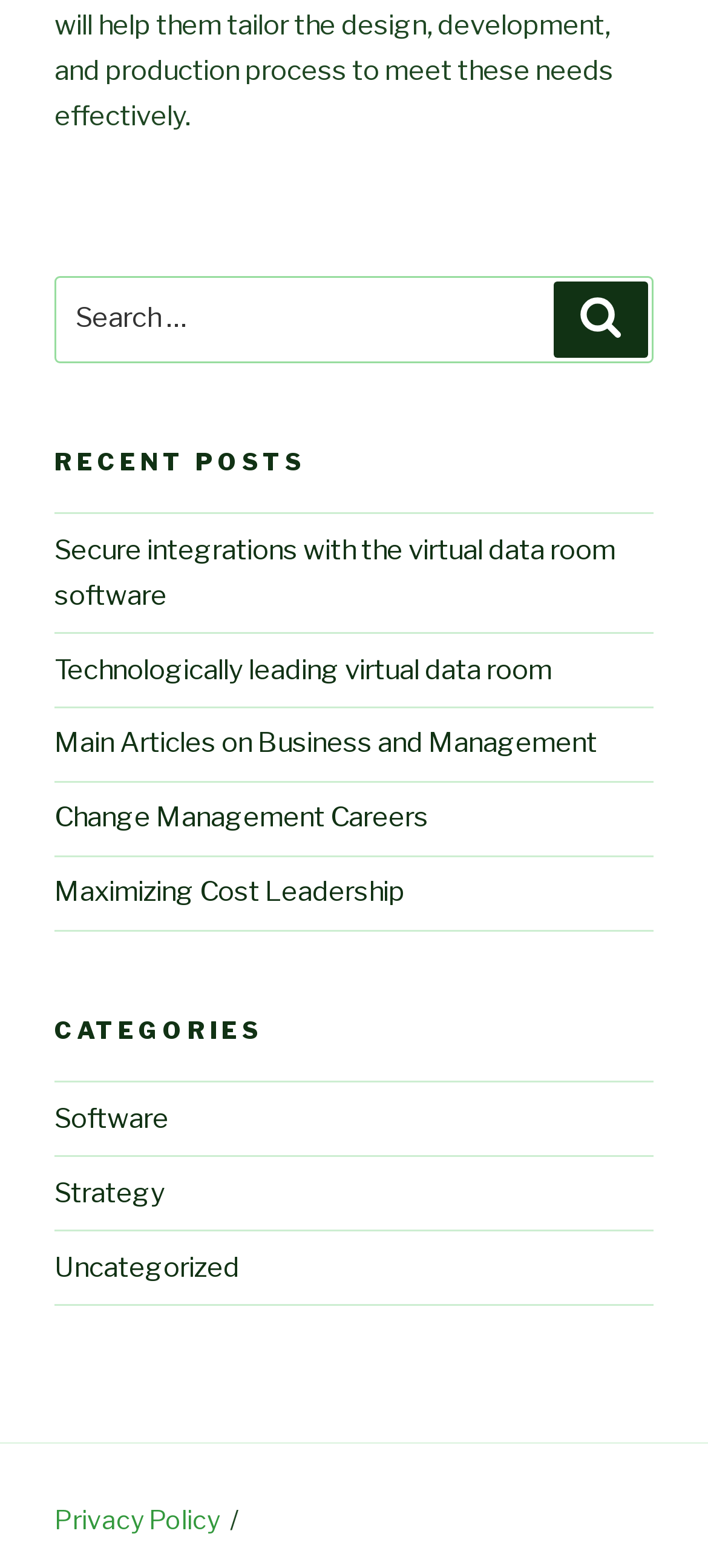Identify the bounding box coordinates of the specific part of the webpage to click to complete this instruction: "Search for something".

[0.077, 0.176, 0.923, 0.231]